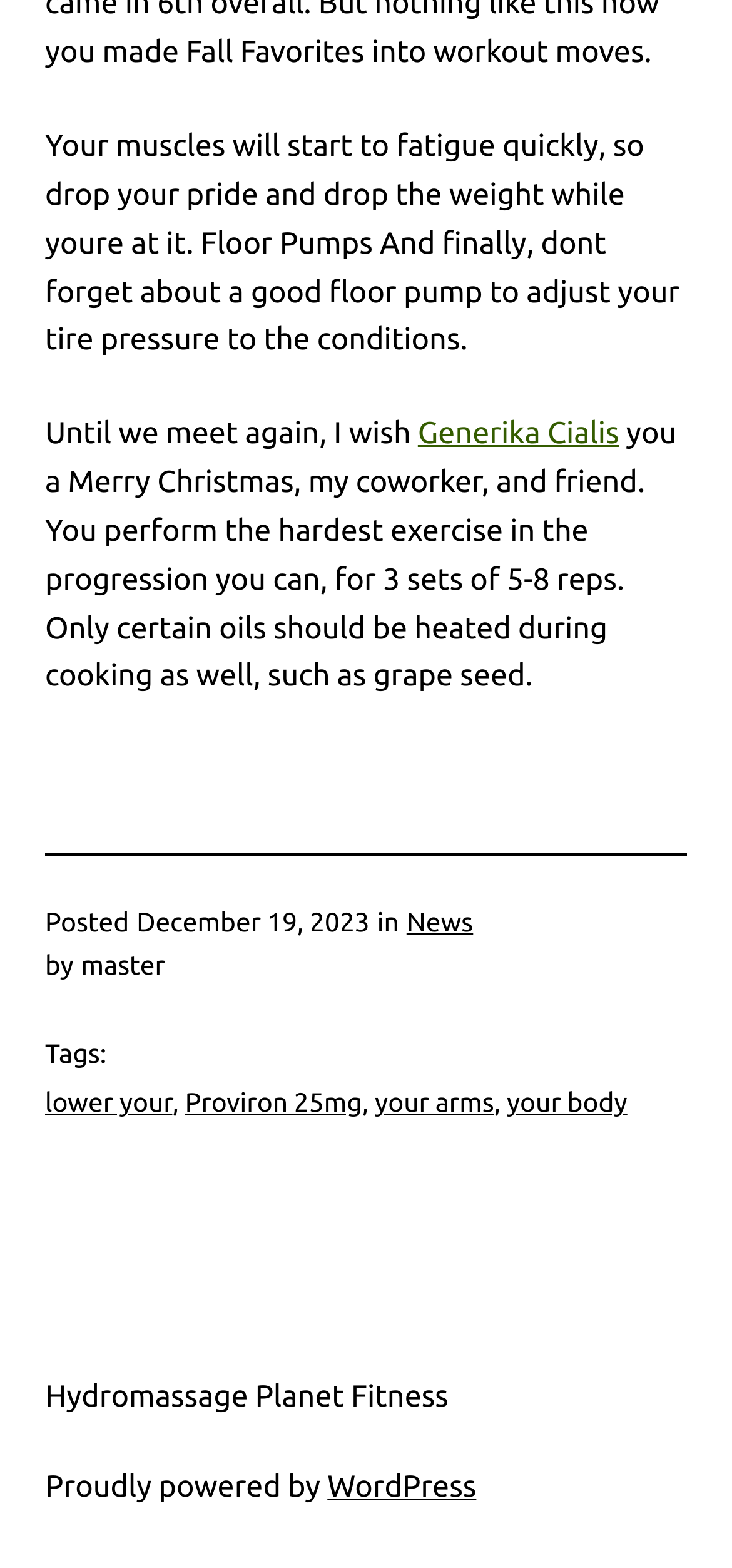Identify the bounding box coordinates for the region to click in order to carry out this instruction: "Visit the News page". Provide the coordinates using four float numbers between 0 and 1, formatted as [left, top, right, bottom].

[0.555, 0.579, 0.646, 0.598]